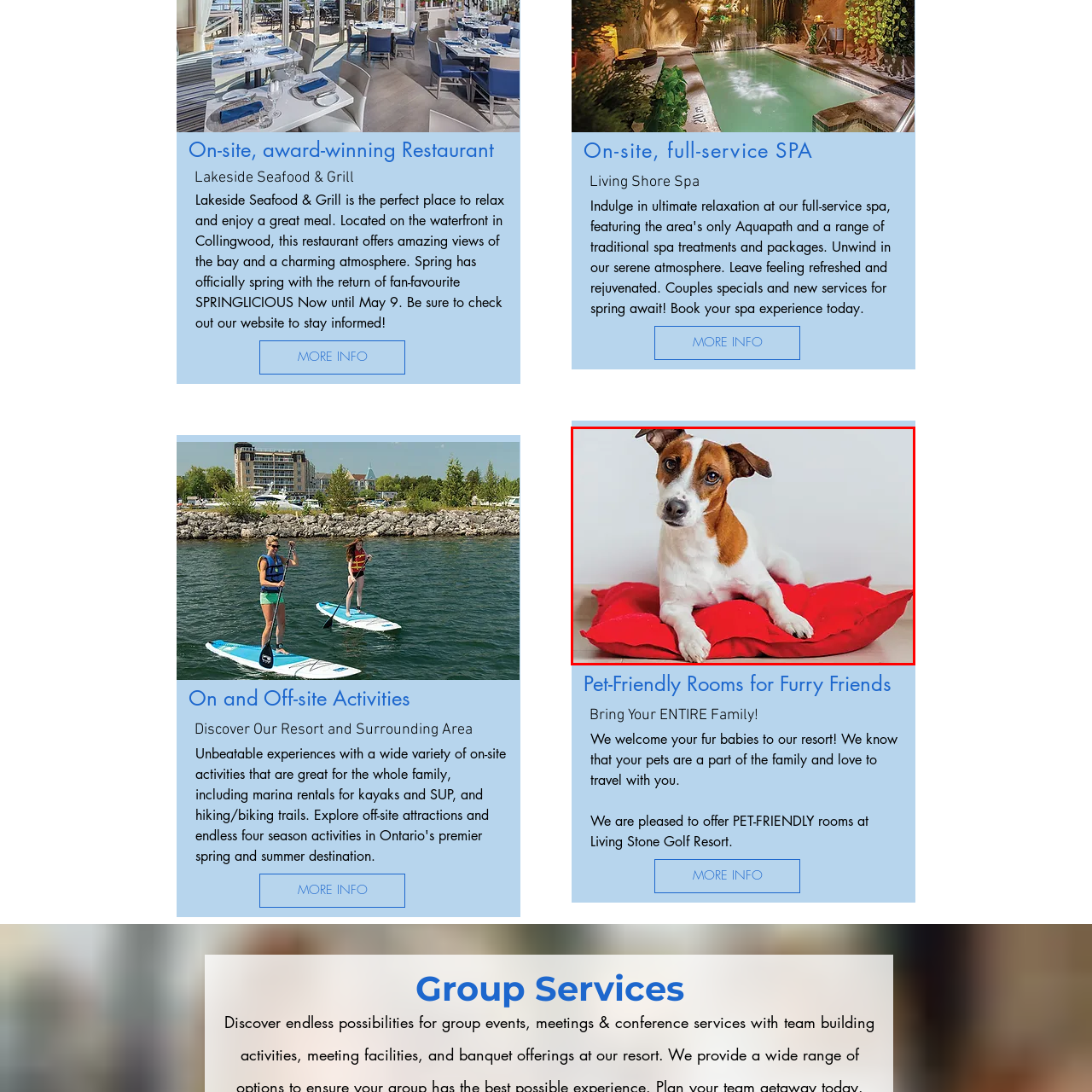Refer to the image contained within the red box, Is the dog's head tilted?
 Provide your response as a single word or phrase.

yes